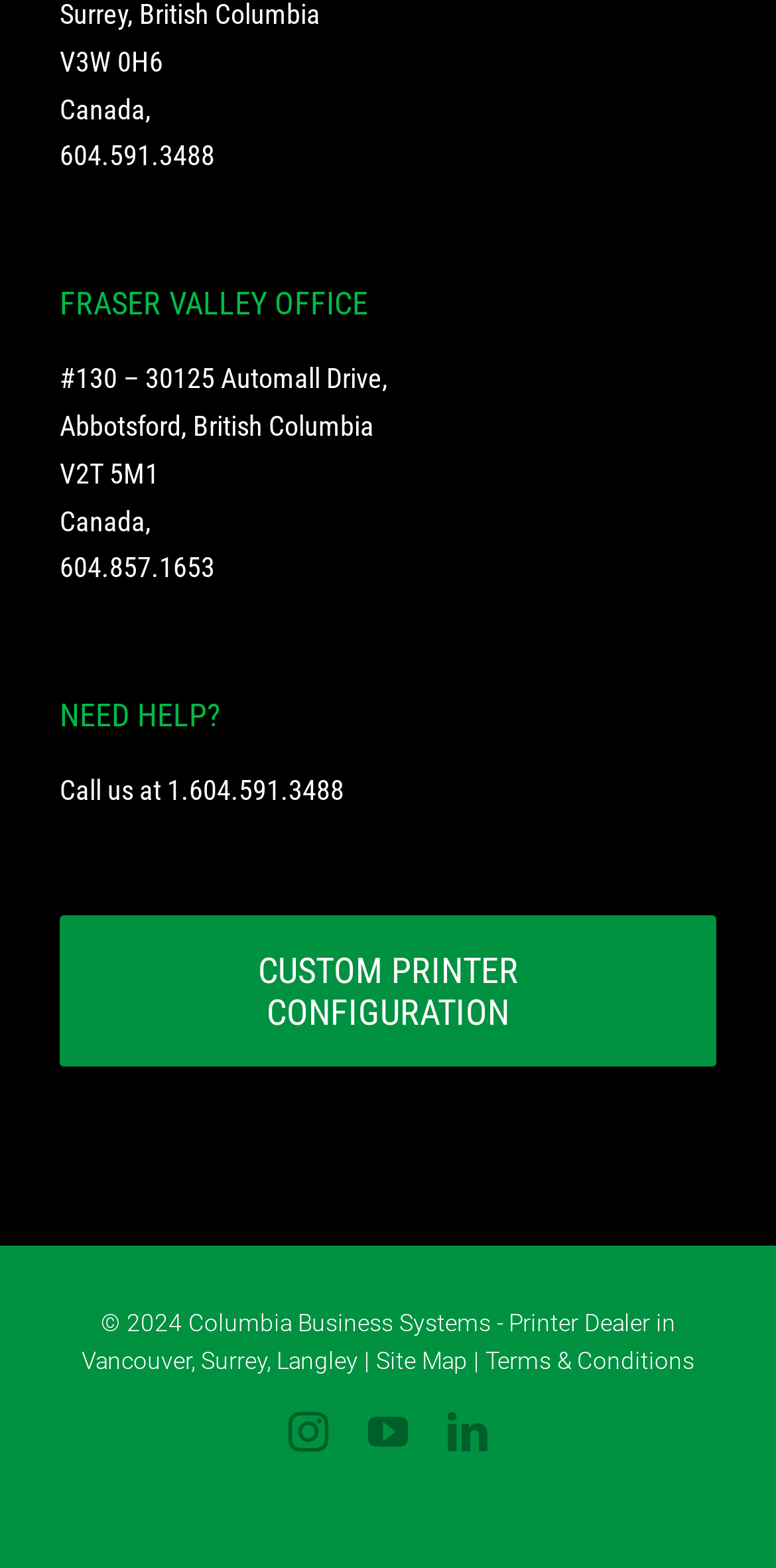Identify the bounding box coordinates of the specific part of the webpage to click to complete this instruction: "Get help by calling the number".

[0.215, 0.494, 0.444, 0.514]